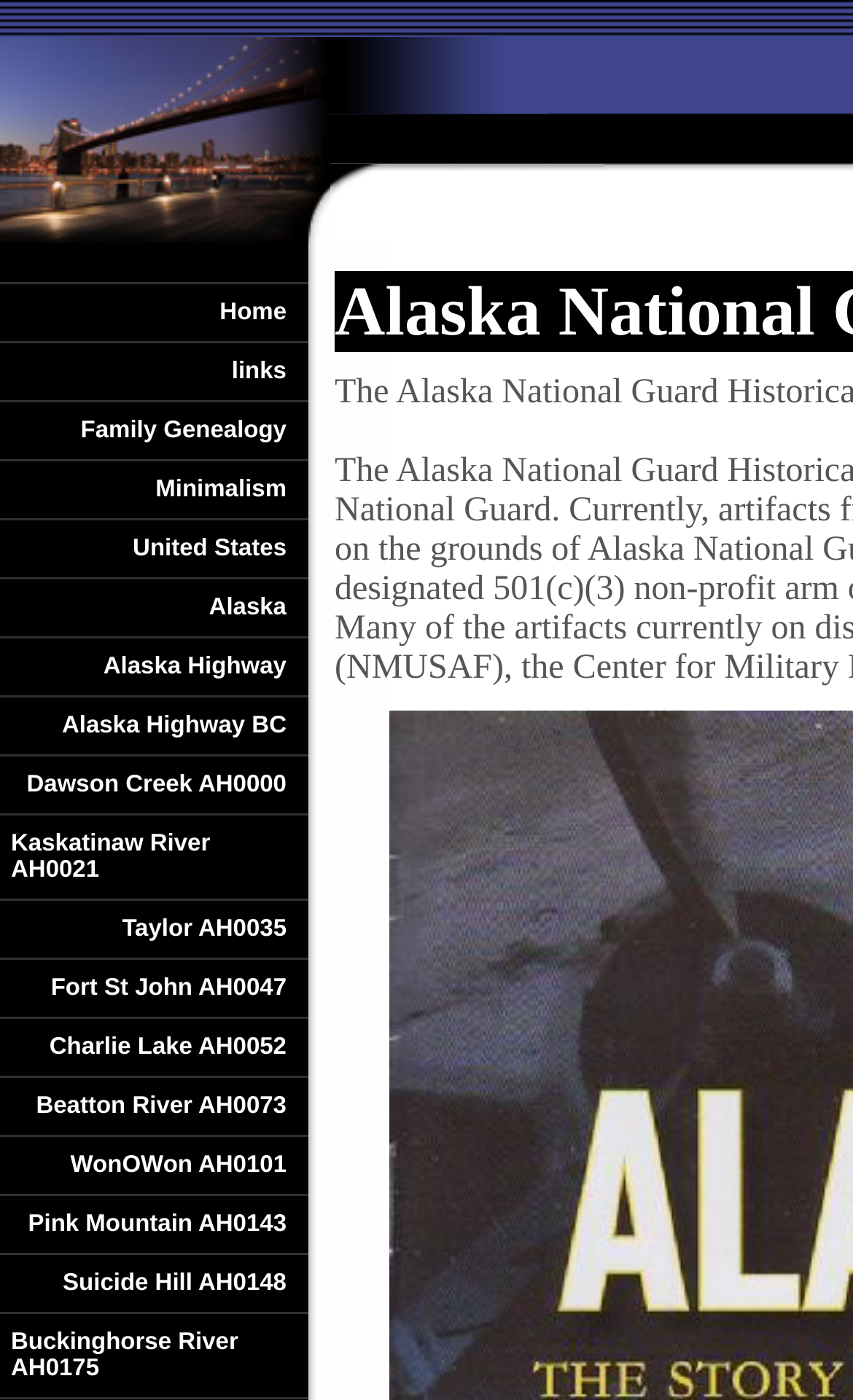Are all links on the webpage related to Alaska?
Based on the image, answer the question with a single word or brief phrase.

Yes